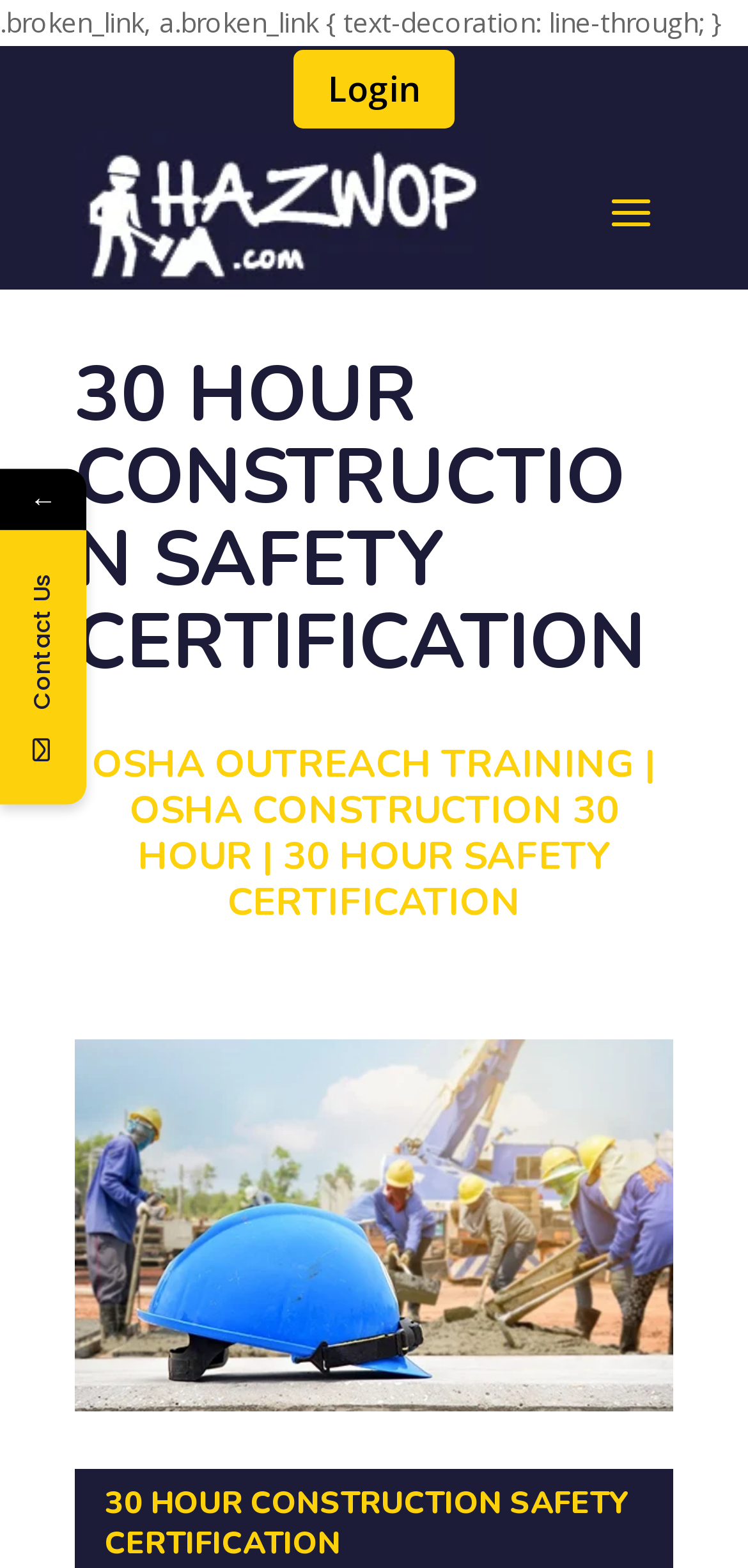Identify the bounding box for the UI element described as: "30 HOUR CONSTRUCTION SAFETY CERTIFICATION". Ensure the coordinates are four float numbers between 0 and 1, formatted as [left, top, right, bottom].

[0.14, 0.945, 0.843, 0.998]